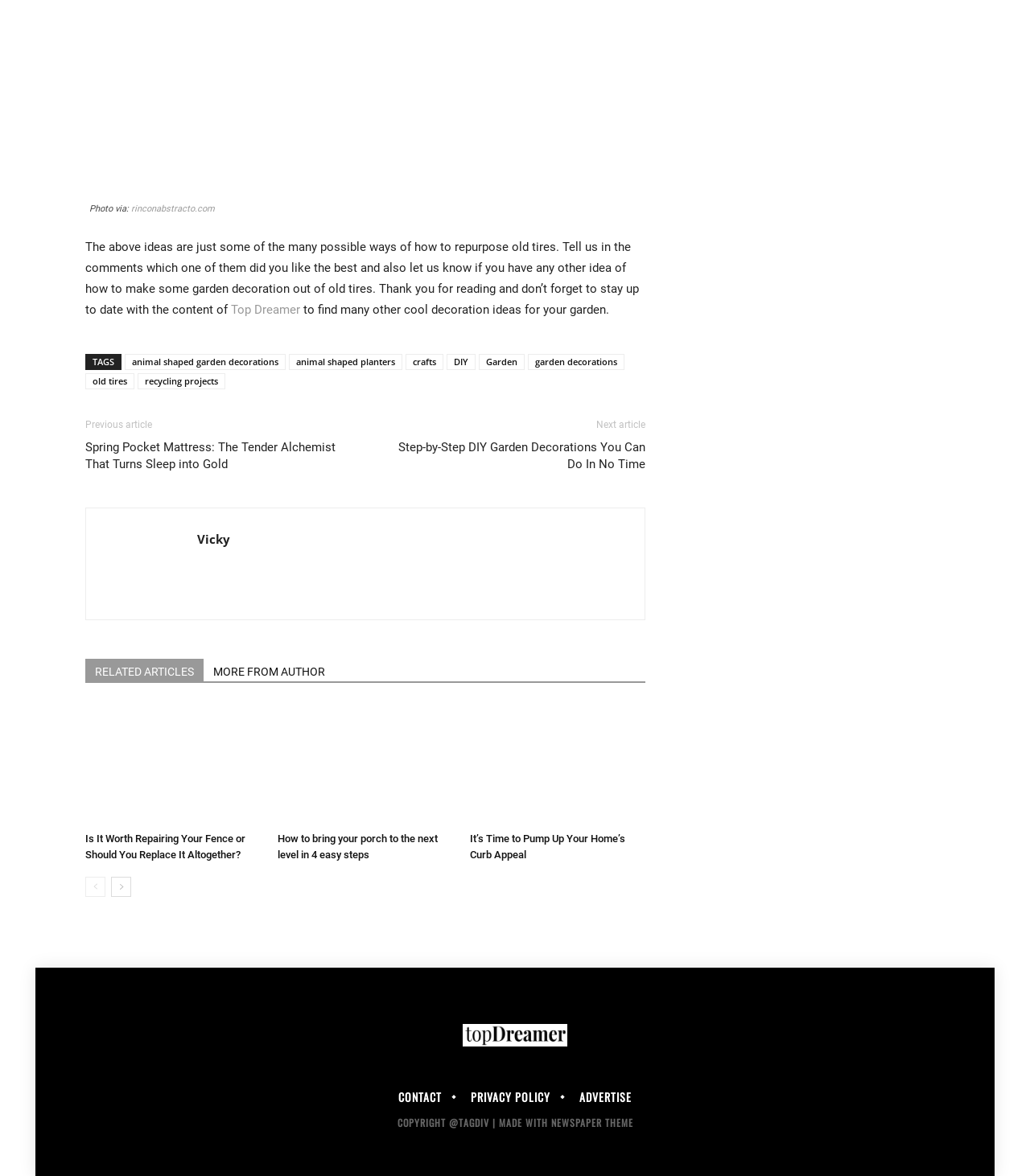Pinpoint the bounding box coordinates of the clickable element needed to complete the instruction: "Read the article 'Step-by-Step DIY Garden Decorations You Can Do In No Time'". The coordinates should be provided as four float numbers between 0 and 1: [left, top, right, bottom].

[0.373, 0.374, 0.627, 0.403]